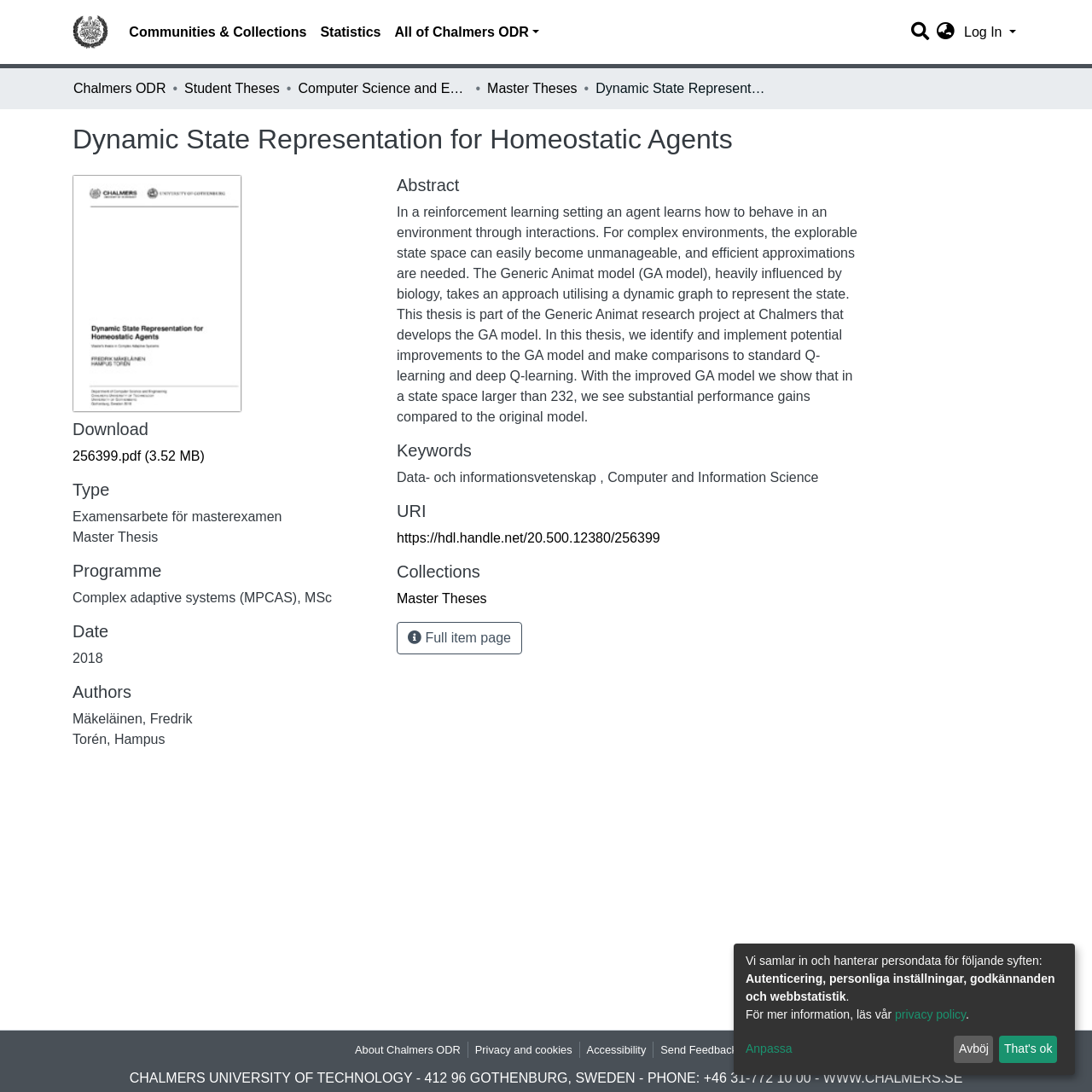Could you highlight the region that needs to be clicked to execute the instruction: "Click the link to Website"?

None